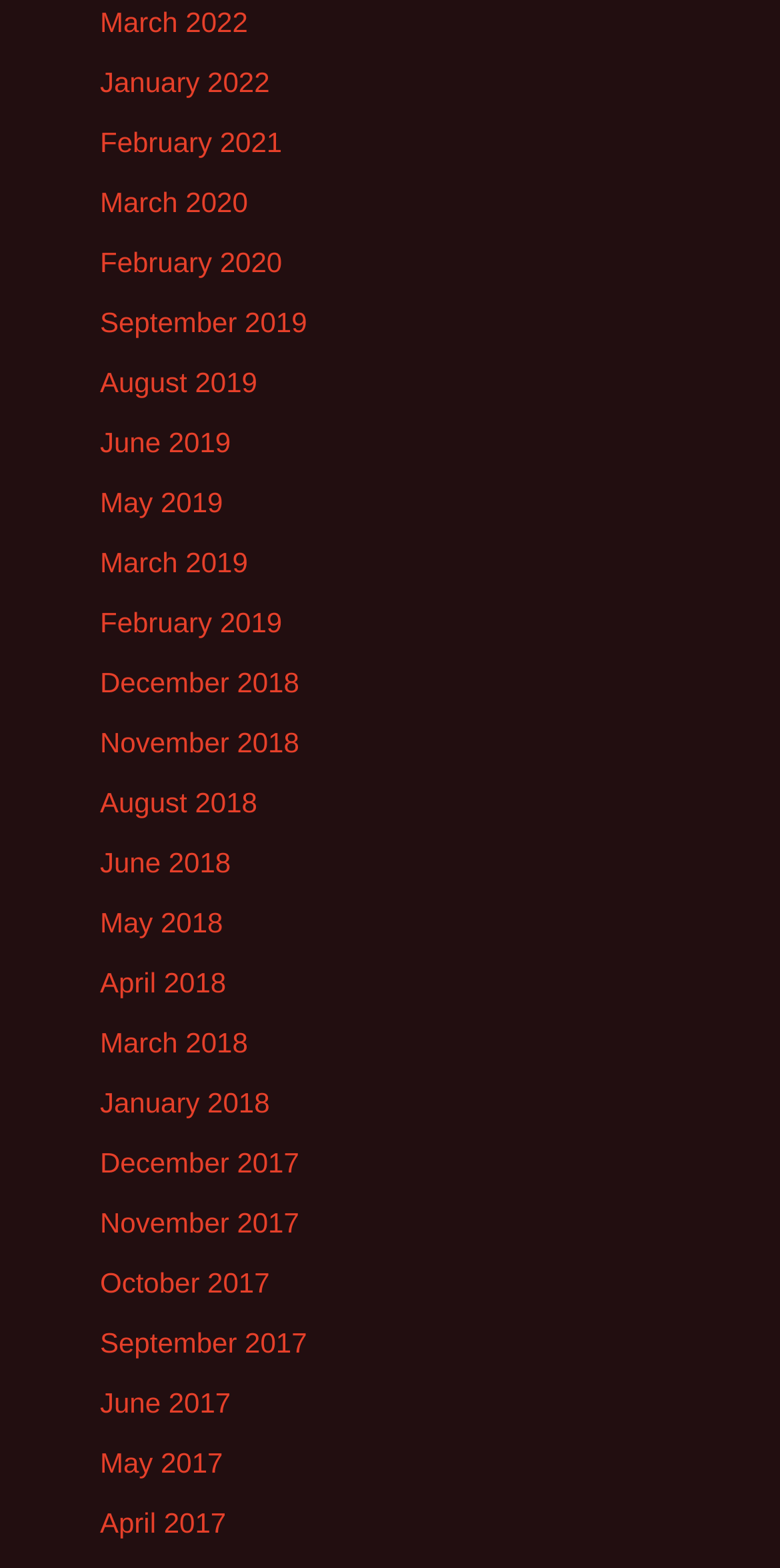Carefully examine the image and provide an in-depth answer to the question: How many months are listed in 2019?

I counted the number of links related to 2019 and found that there are 5 months listed: September, August, June, May, and March.